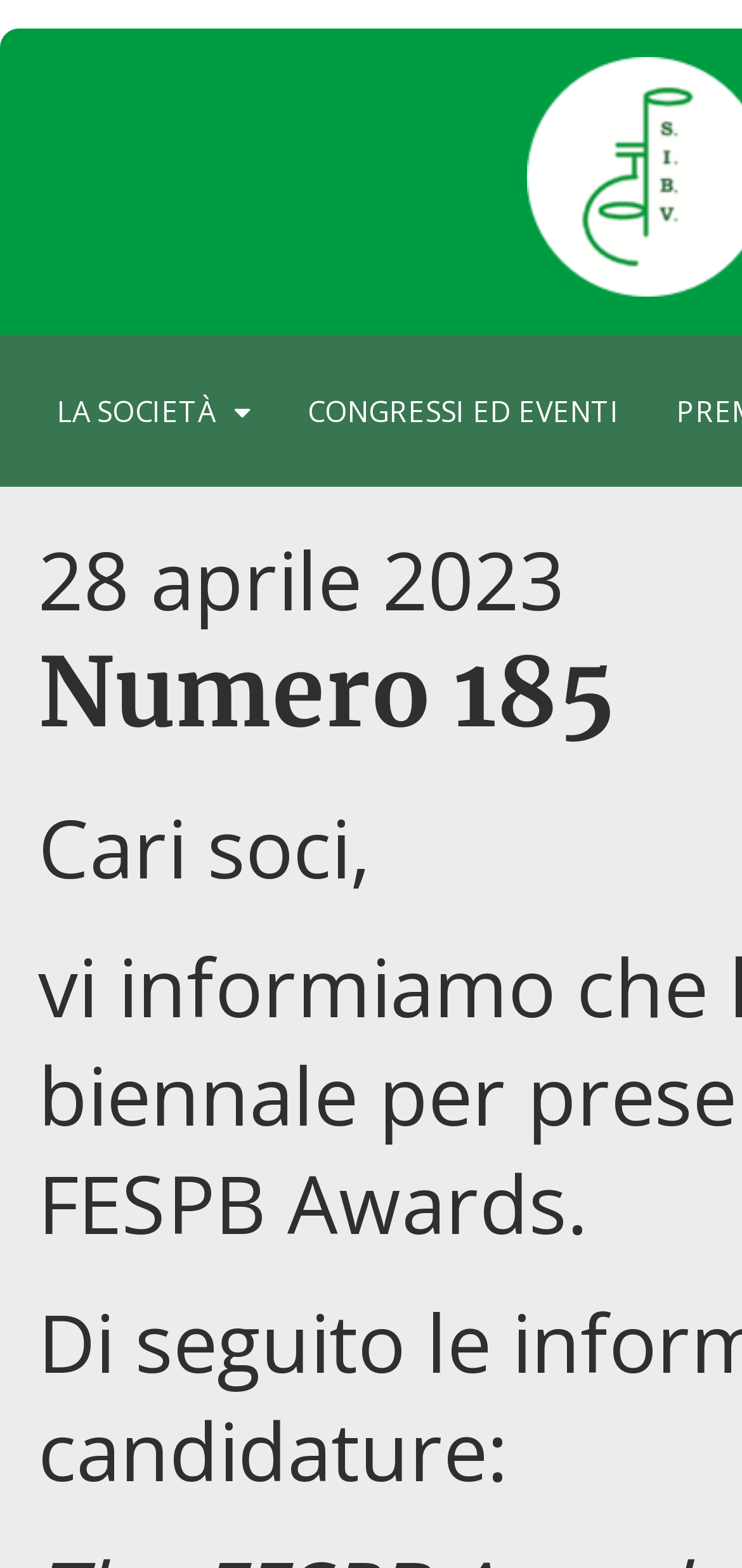Using the description "La società", locate and provide the bounding box of the UI element.

[0.051, 0.213, 0.364, 0.31]